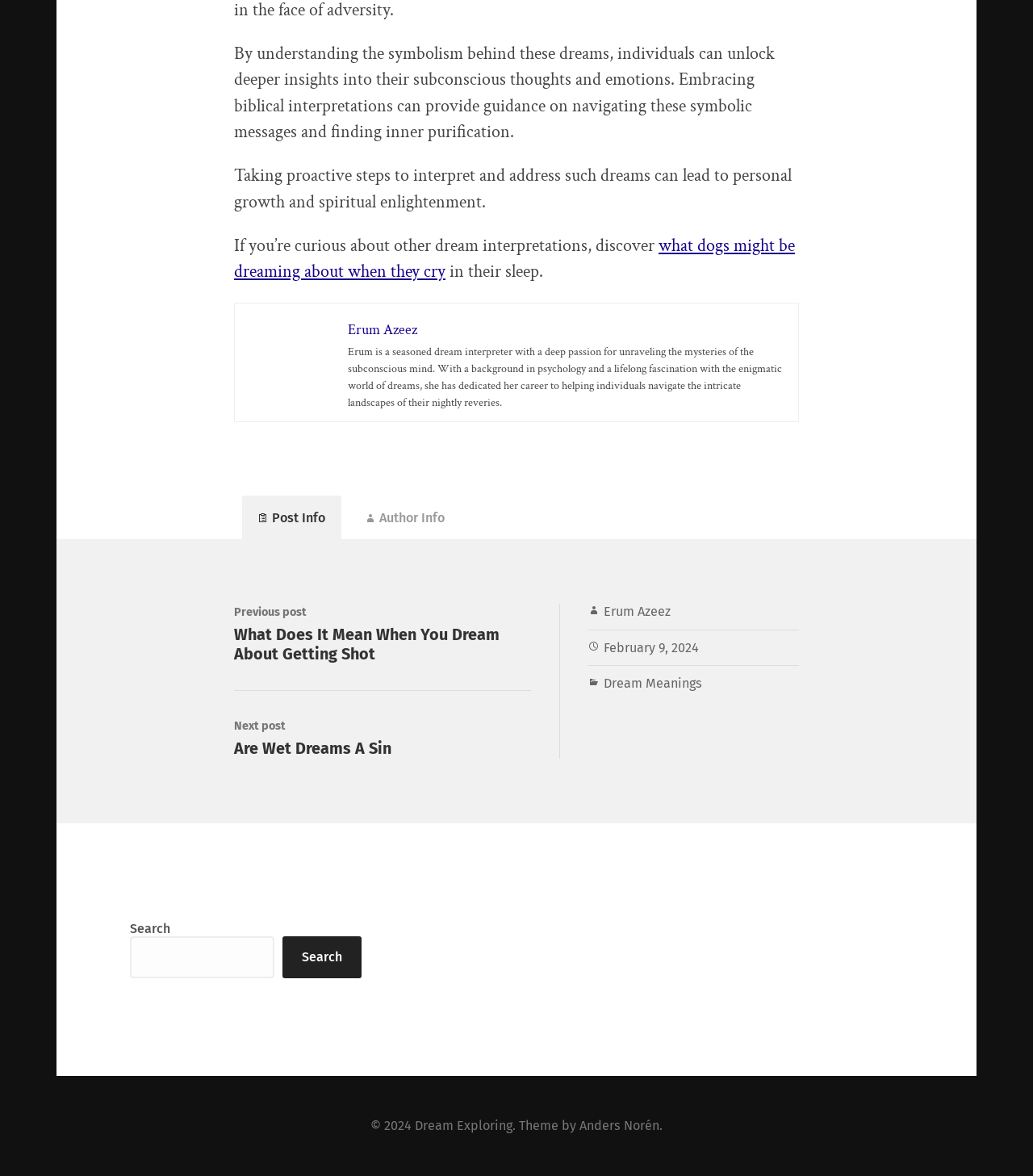Specify the bounding box coordinates (top-left x, top-left y, bottom-right x, bottom-right y) of the UI element in the screenshot that matches this description: Dream Meanings

[0.584, 0.575, 0.679, 0.588]